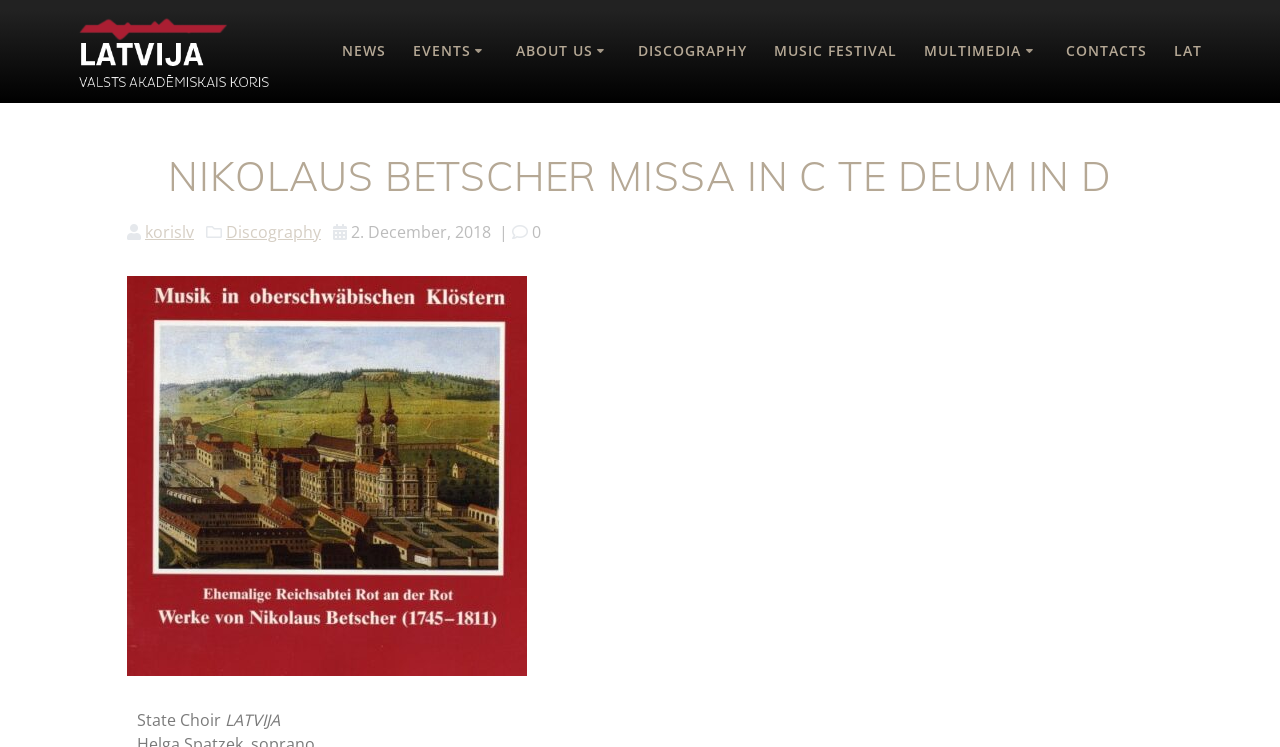Indicate the bounding box coordinates of the clickable region to achieve the following instruction: "Go to news page."

[0.267, 0.041, 0.301, 0.097]